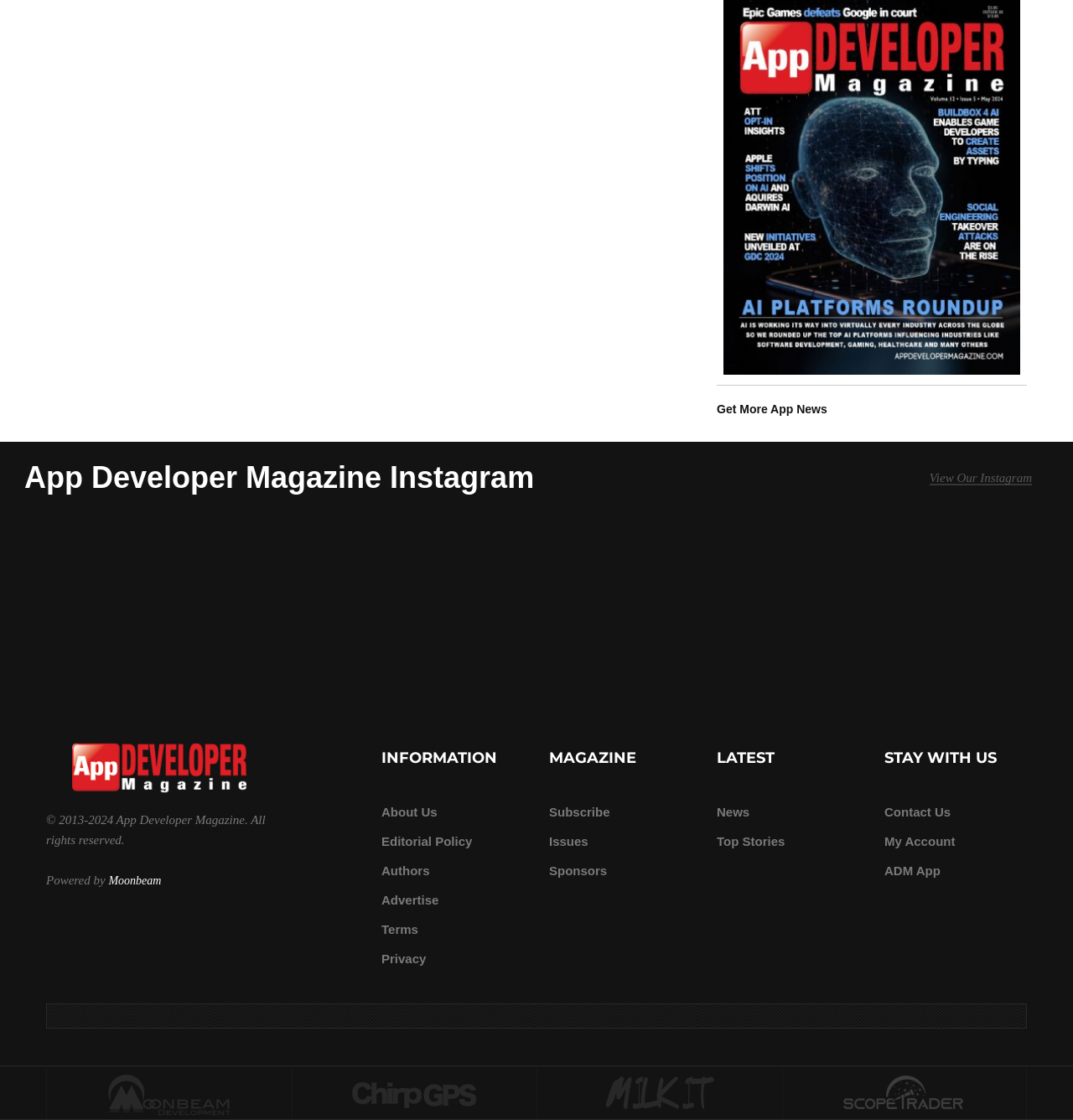What is the copyright year range of the magazine?
Answer the question in a detailed and comprehensive manner.

The copyright year range can be found in the StaticText ' 2013-2024 App Developer Magazine. All rights reserved.' at the bottom of the webpage, which indicates that the magazine has been in operation from 2013 to 2024.